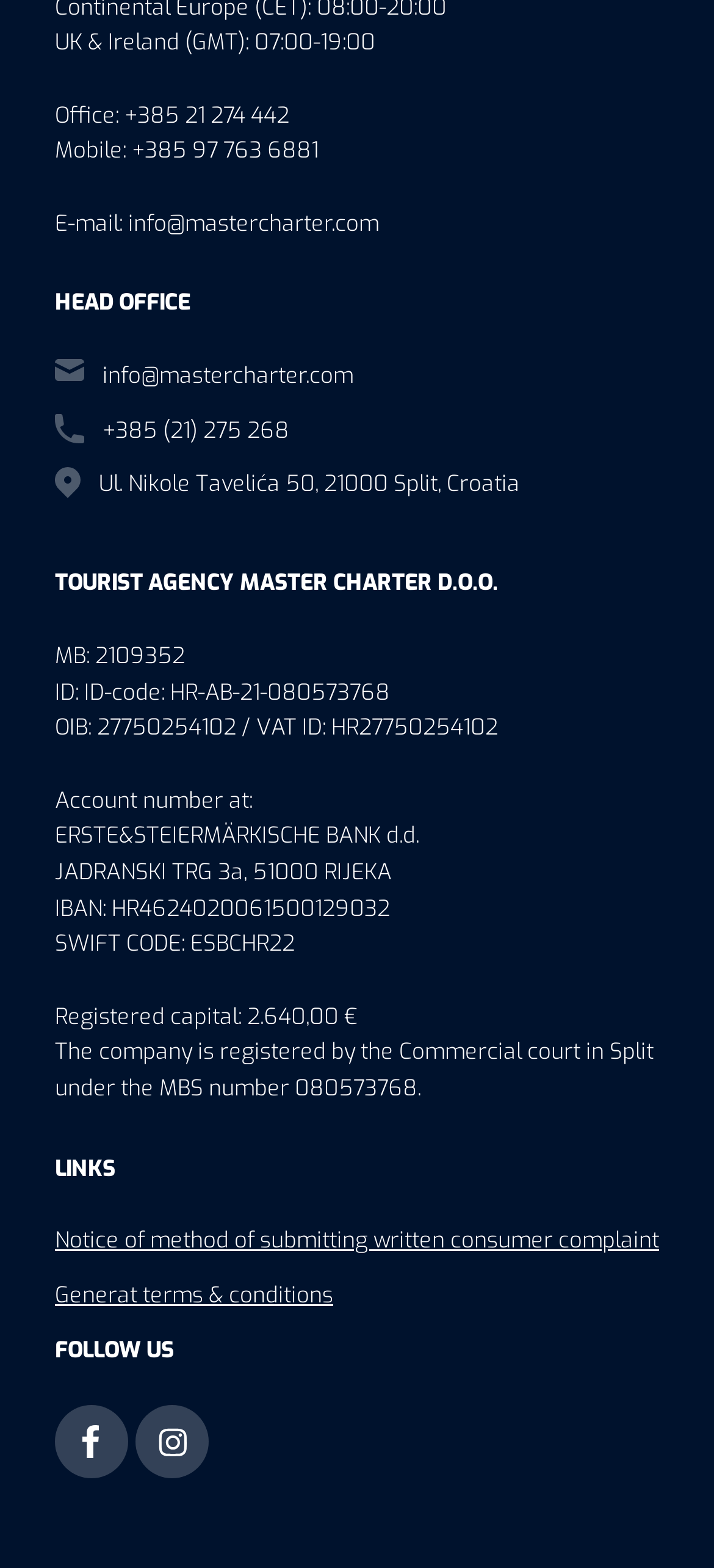Can you show the bounding box coordinates of the region to click on to complete the task described in the instruction: "Visit the company's head office"?

[0.138, 0.3, 0.728, 0.318]